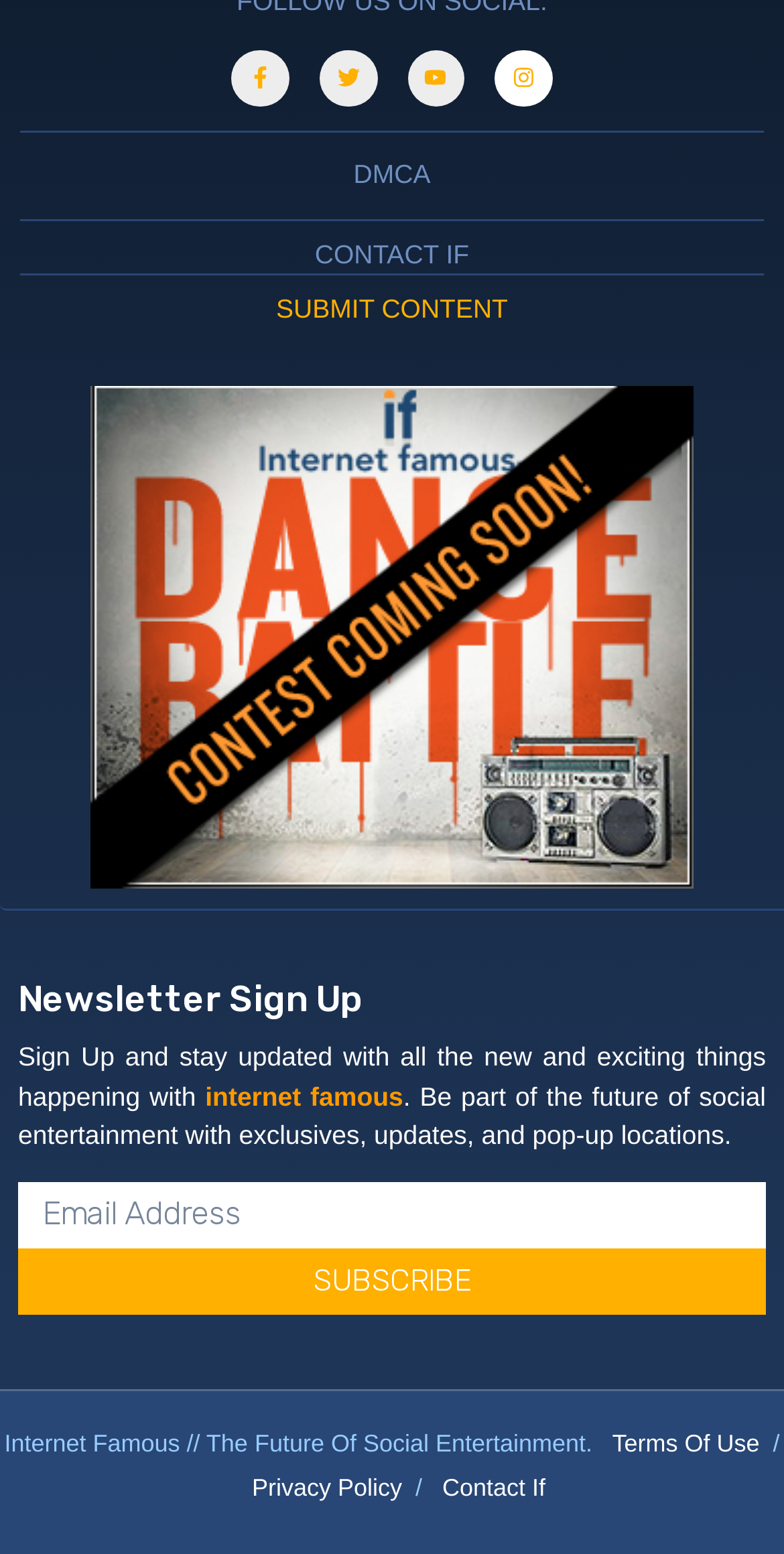Specify the bounding box coordinates of the element's area that should be clicked to execute the given instruction: "Submit content". The coordinates should be four float numbers between 0 and 1, i.e., [left, top, right, bottom].

[0.352, 0.189, 0.648, 0.208]